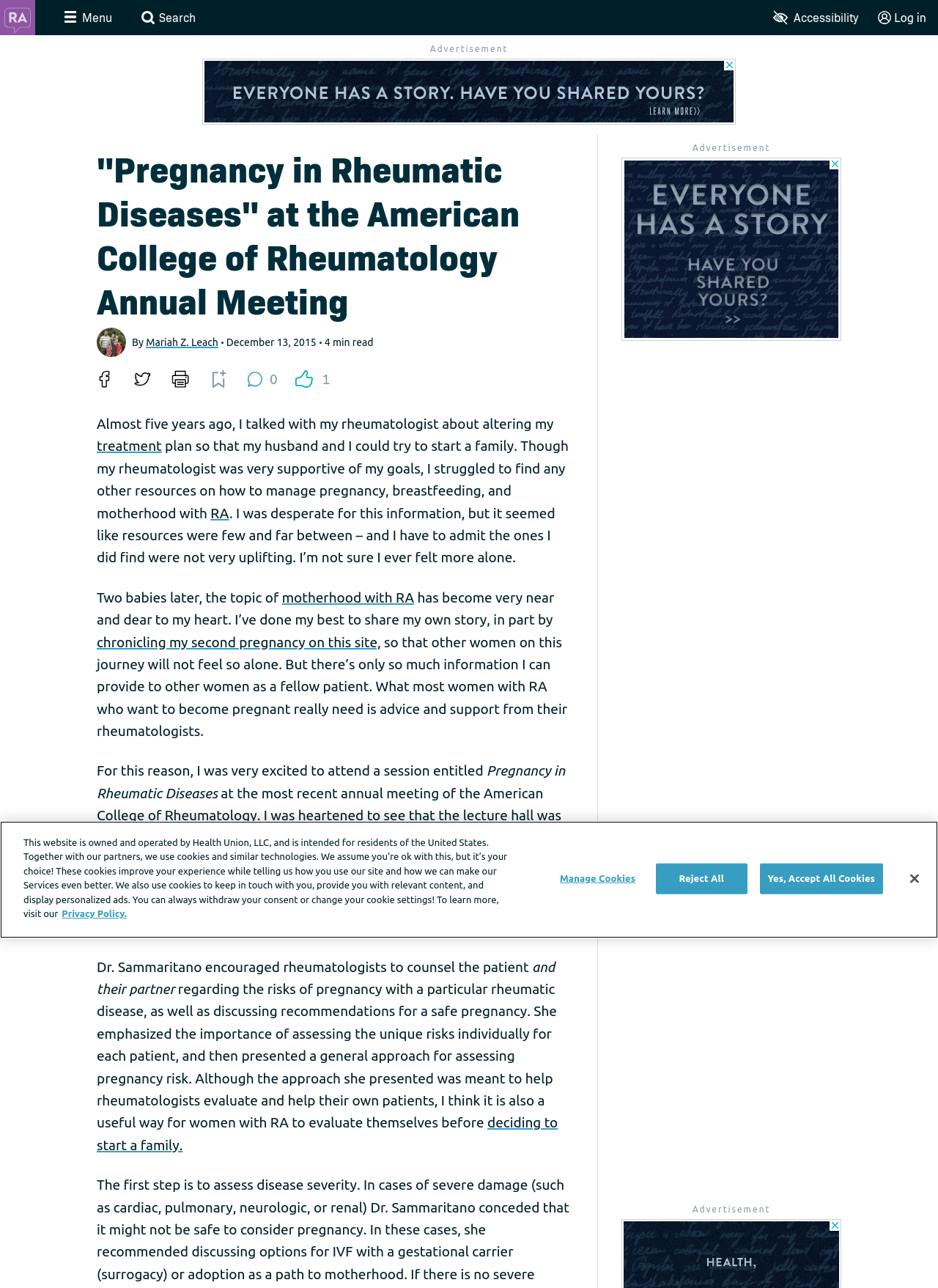Can you look at the image and give a comprehensive answer to the question:
What is the author of the article?

The author of the article can be found by looking at the text next to the avatar image, which says 'Mariah Z. Leach'. This is likely the author of the article because it is a common convention to display the author's name and image next to the article content.